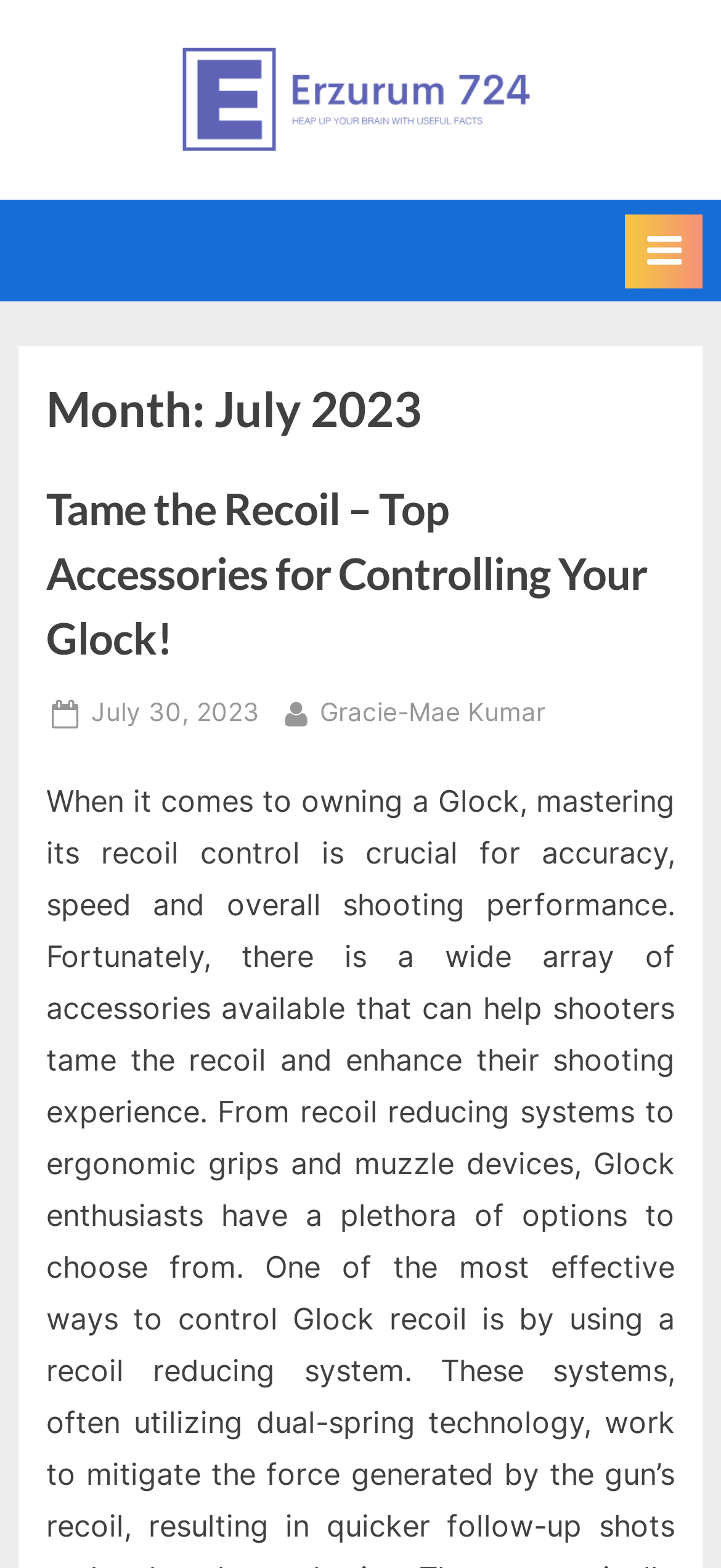Using the information from the screenshot, answer the following question thoroughly:
What is the topic of the main article?

The heading element 'Tame the Recoil – Top Accessories for Controlling Your Glock!' suggests that the main article is about Glock accessories, specifically about controlling the recoil.